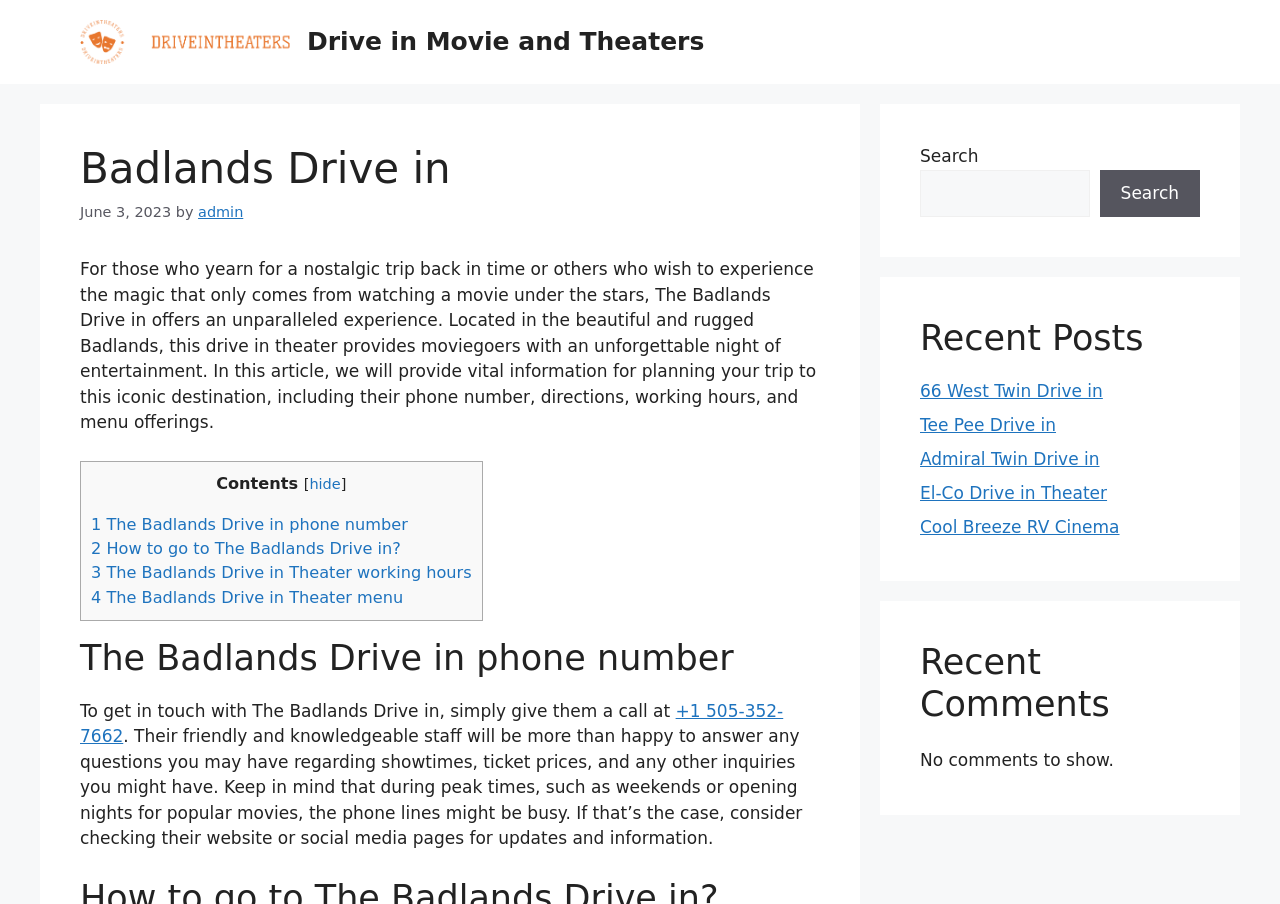Generate a comprehensive caption for the webpage you are viewing.

The webpage is about Badlands Drive in, a drive-in movie theater. At the top, there is a banner with a link to the site and an image of the drive-in theater. Below the banner, there is a heading that reads "Badlands Drive in" followed by the current date, "June 3, 2023". 

To the right of the heading, there is a paragraph of text that describes the drive-in theater, mentioning its unique experience, location, and offerings. Below this text, there is a table of contents with links to different sections of the article, including the phone number, directions, working hours, and menu offerings of the drive-in theater.

The main content of the webpage is divided into sections, each with a heading and relevant information. The first section is about the phone number of the drive-in theater, providing the number and additional information about contacting them. 

On the right side of the webpage, there are three complementary sections. The first section has a search bar with a button to search the site. The second section lists recent posts, with links to other drive-in theaters, including 66 West Twin Drive in, Tee Pee Drive in, Admiral Twin Drive in, El-Co Drive in Theater, and Cool Breeze RV Cinema. The third section is for recent comments, but it currently shows no comments.